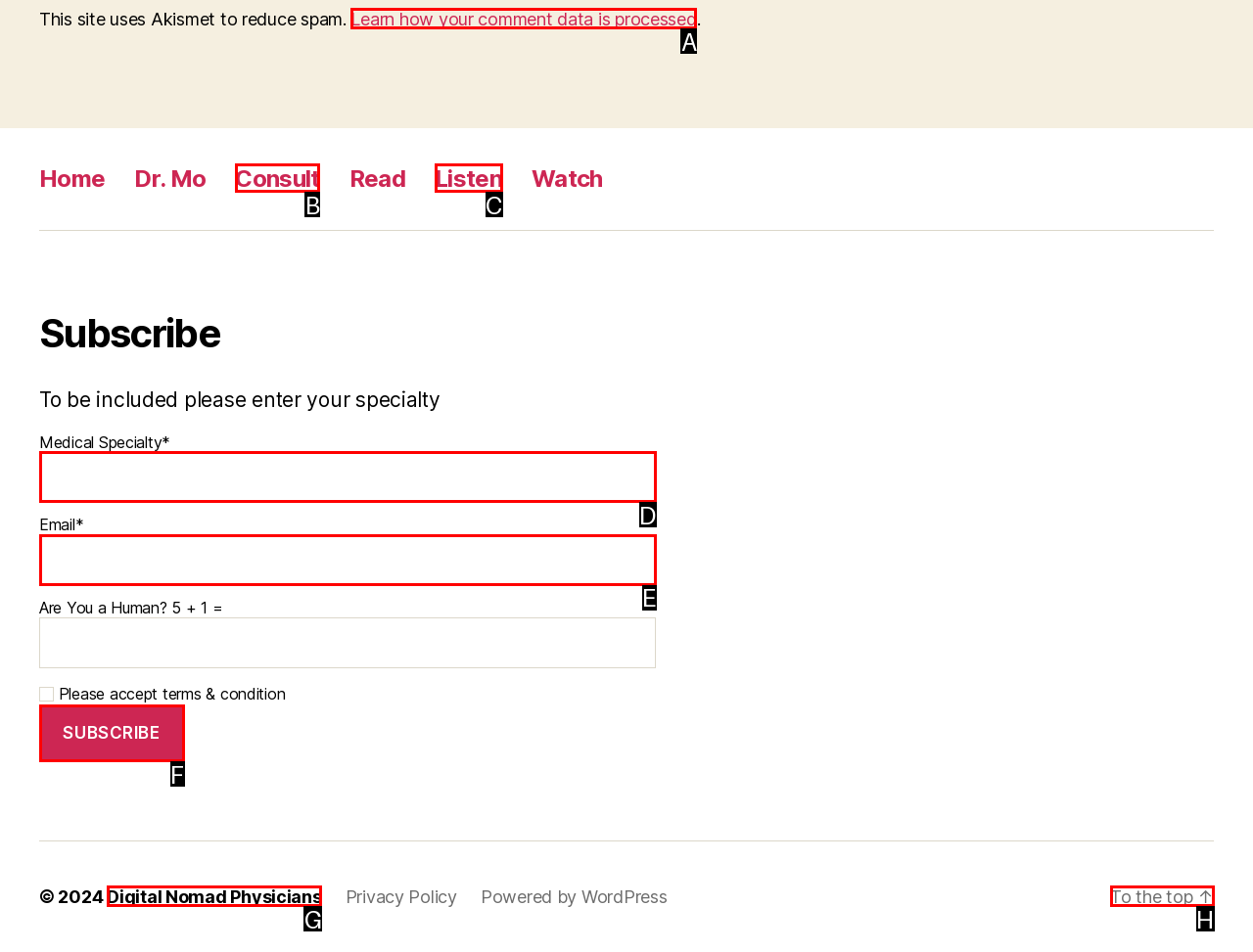Match the HTML element to the given description: parent_node: Medical Specialty* name="esfpx_name"
Indicate the option by its letter.

D